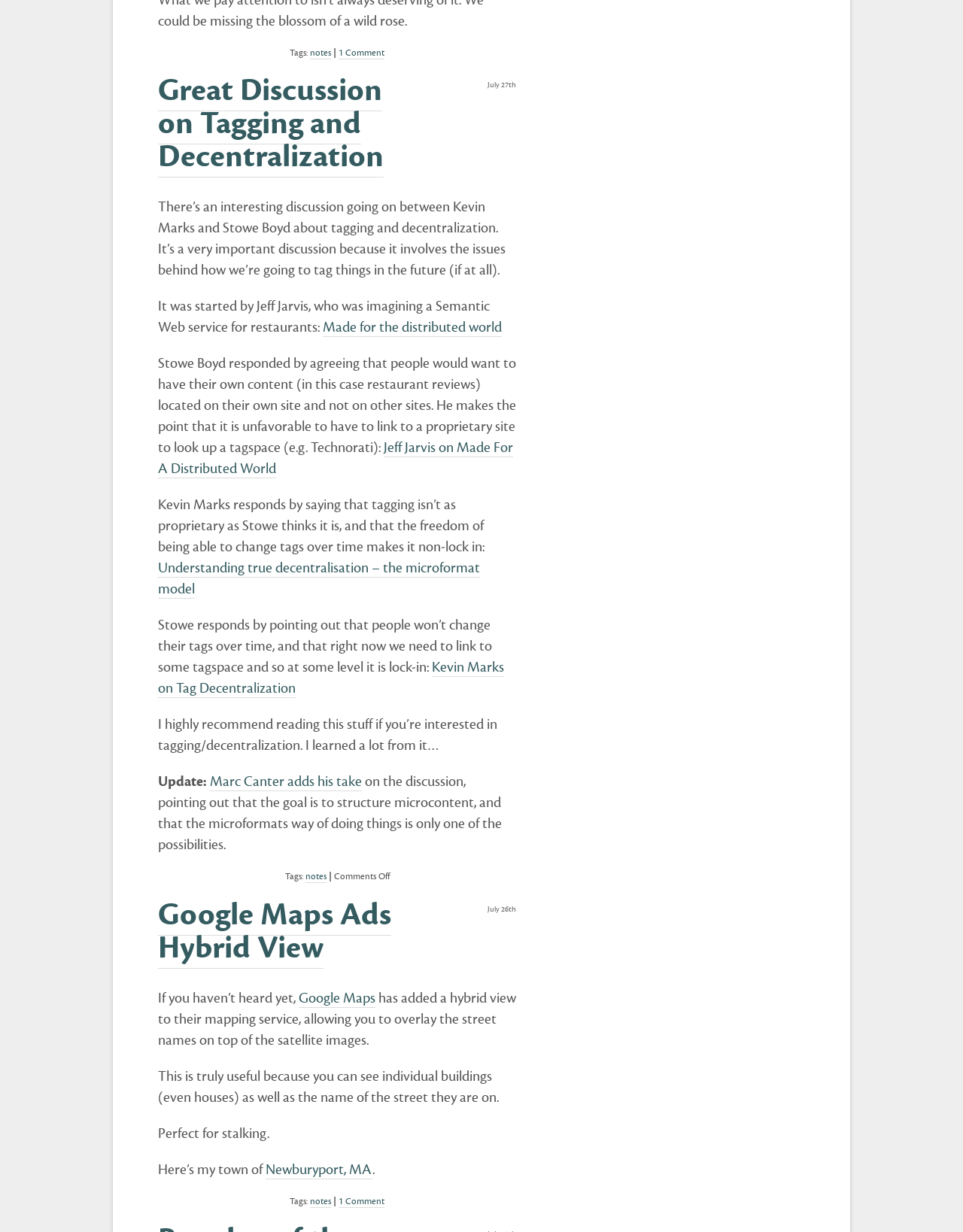How many comments are there on the first discussion?
Answer the question with as much detail as you can, using the image as a reference.

There is one comment on the first discussion, as indicated by the link '1 Comment' below the heading 'Great Discussion on Tagging and Decentralization'.